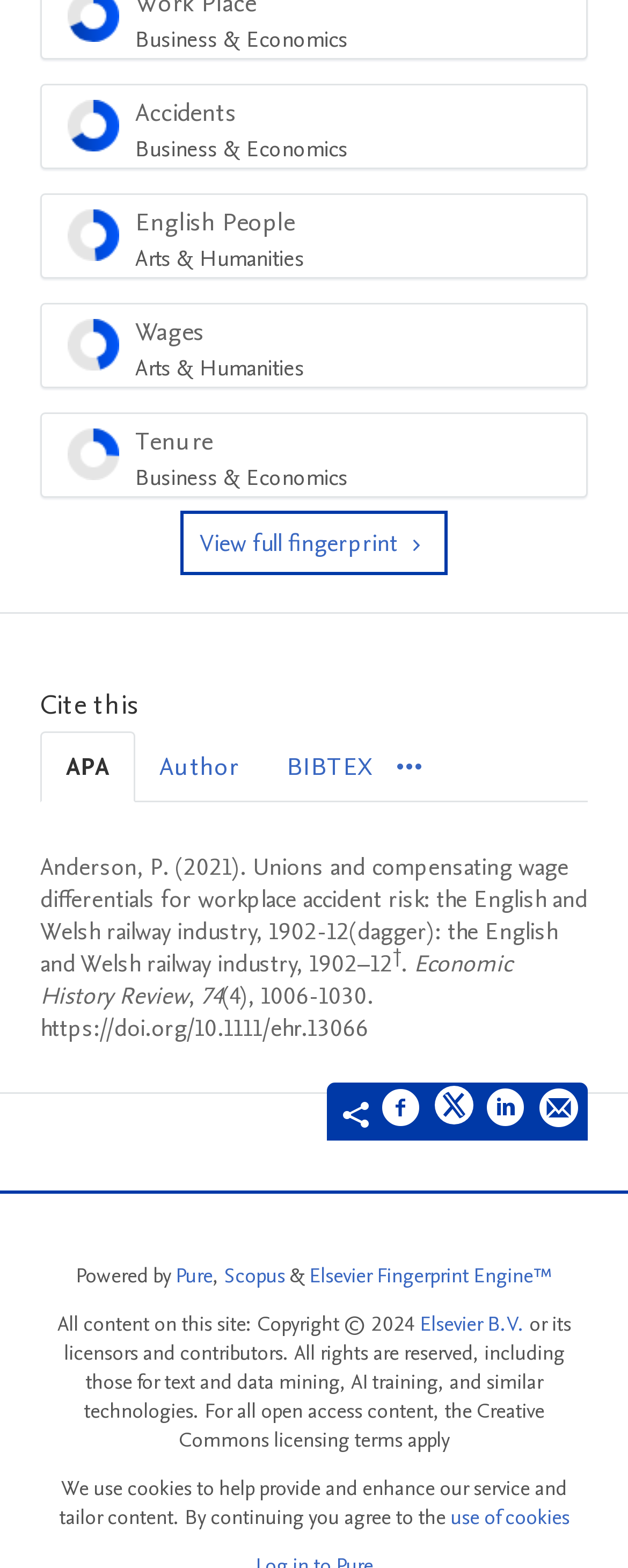How many share options are available?
Answer the question with as much detail as you can, using the image as a reference.

There are four share options available: 'Share on Facebook', 'Share on Twitter', 'Share on LinkedIn', and 'Share by email'. These options can be found at the bottom of the webpage.